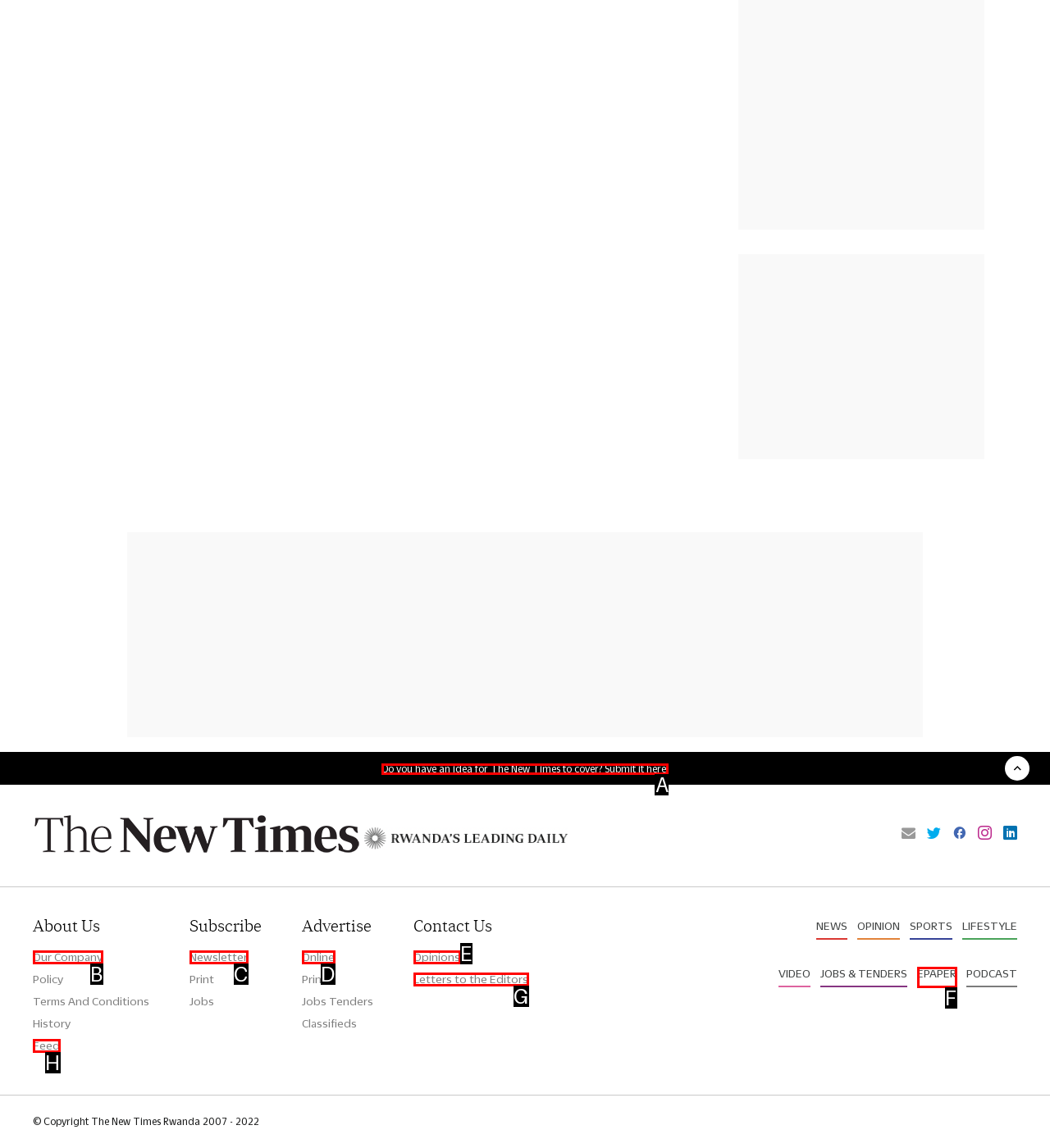Select the letter that corresponds to this element description: Newsletter
Answer with the letter of the correct option directly.

C